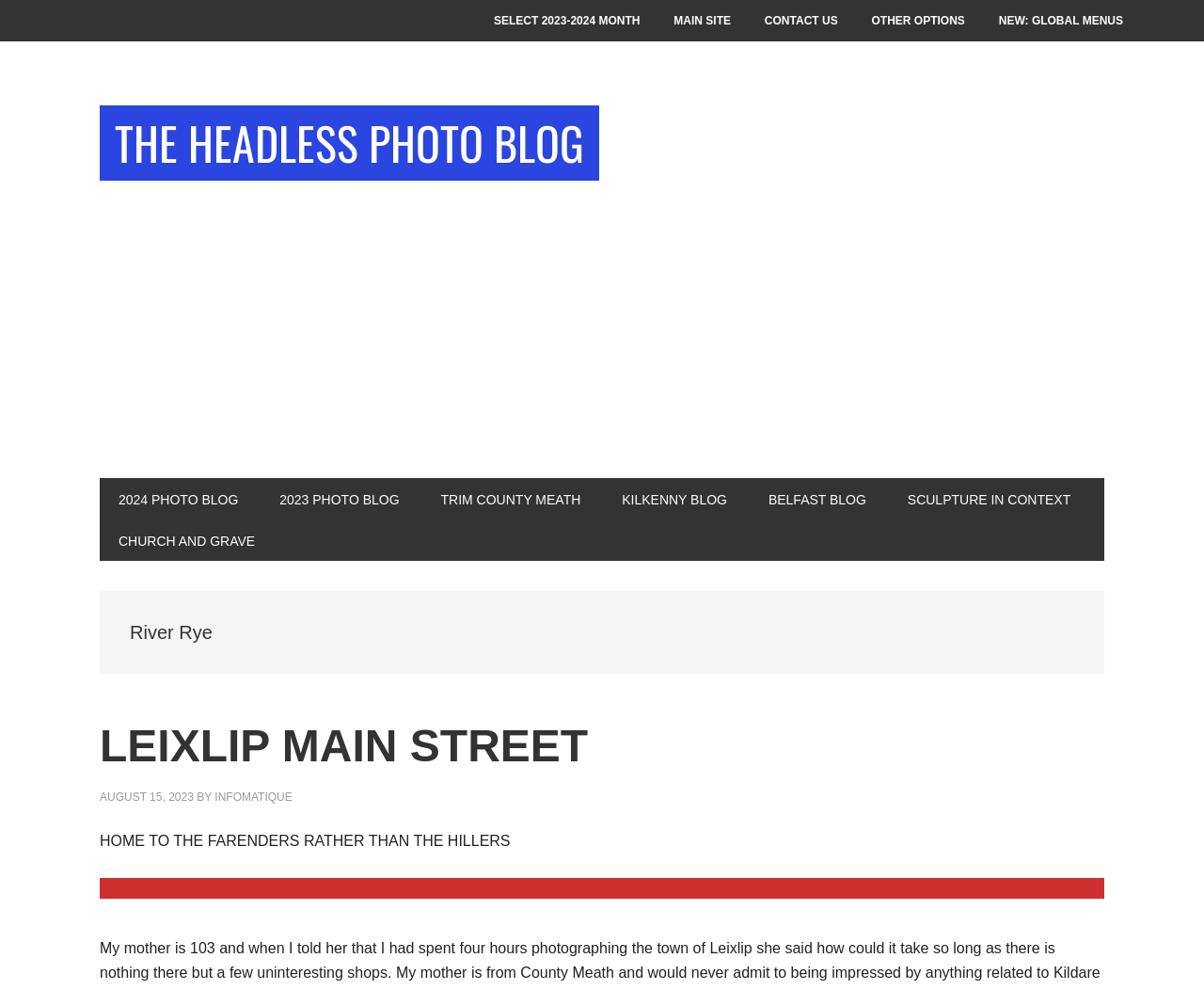Please find the bounding box coordinates in the format (top-left x, top-left y, bottom-right x, bottom-right y) for the given element description. Ensure the coordinates are floating point numbers between 0 and 1. Description: infomatique

[0.178, 0.798, 0.243, 0.811]